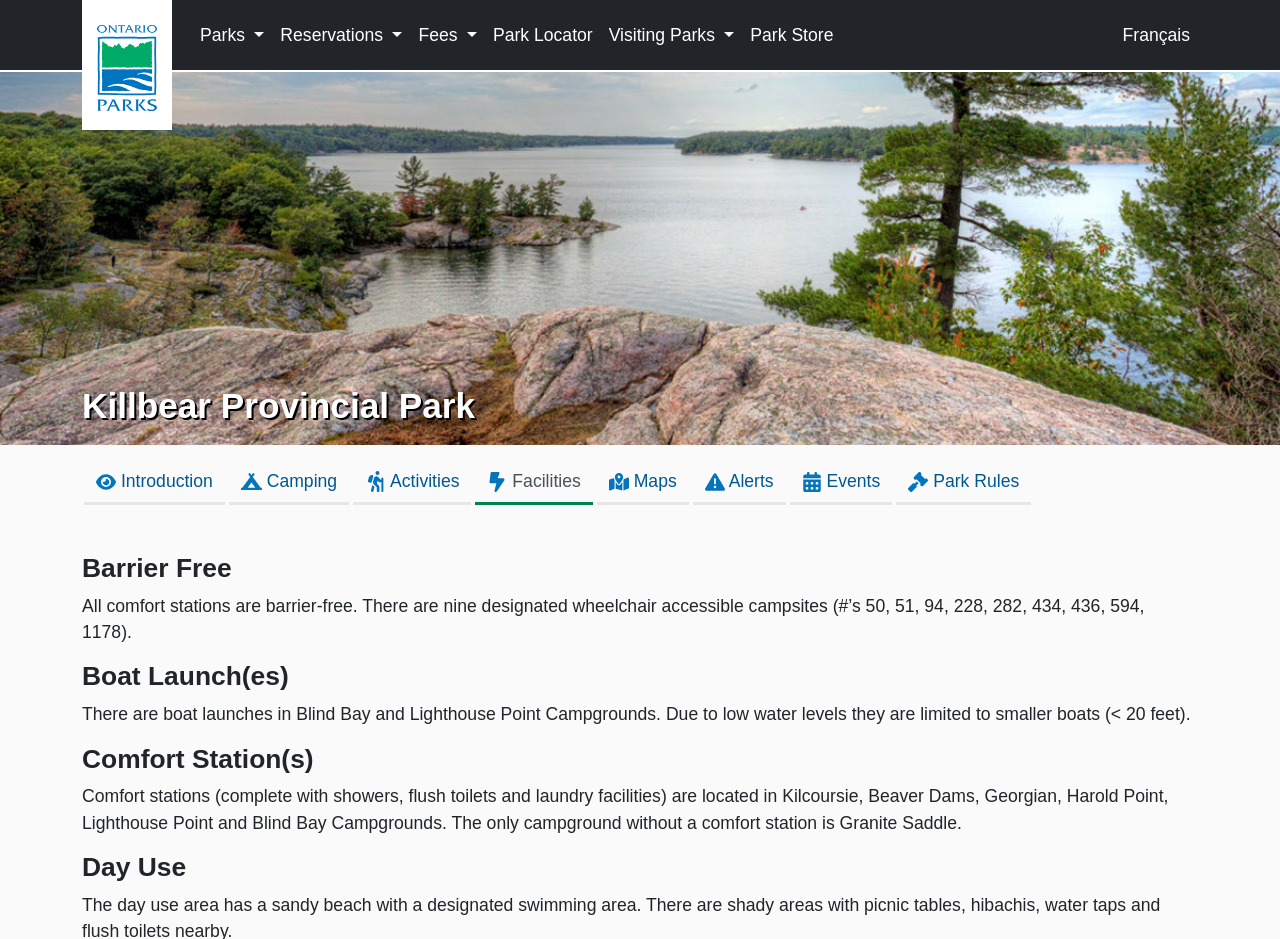How many wheelchair accessible campsites are there?
Please answer the question with as much detail as possible using the screenshot.

I found the information about the wheelchair accessible campsites in the section 'Barrier Free'. It states that there are nine designated wheelchair accessible campsites, specifically numbered 50, 51, 94, 228, 282, 434, 436, 594, and 1178.